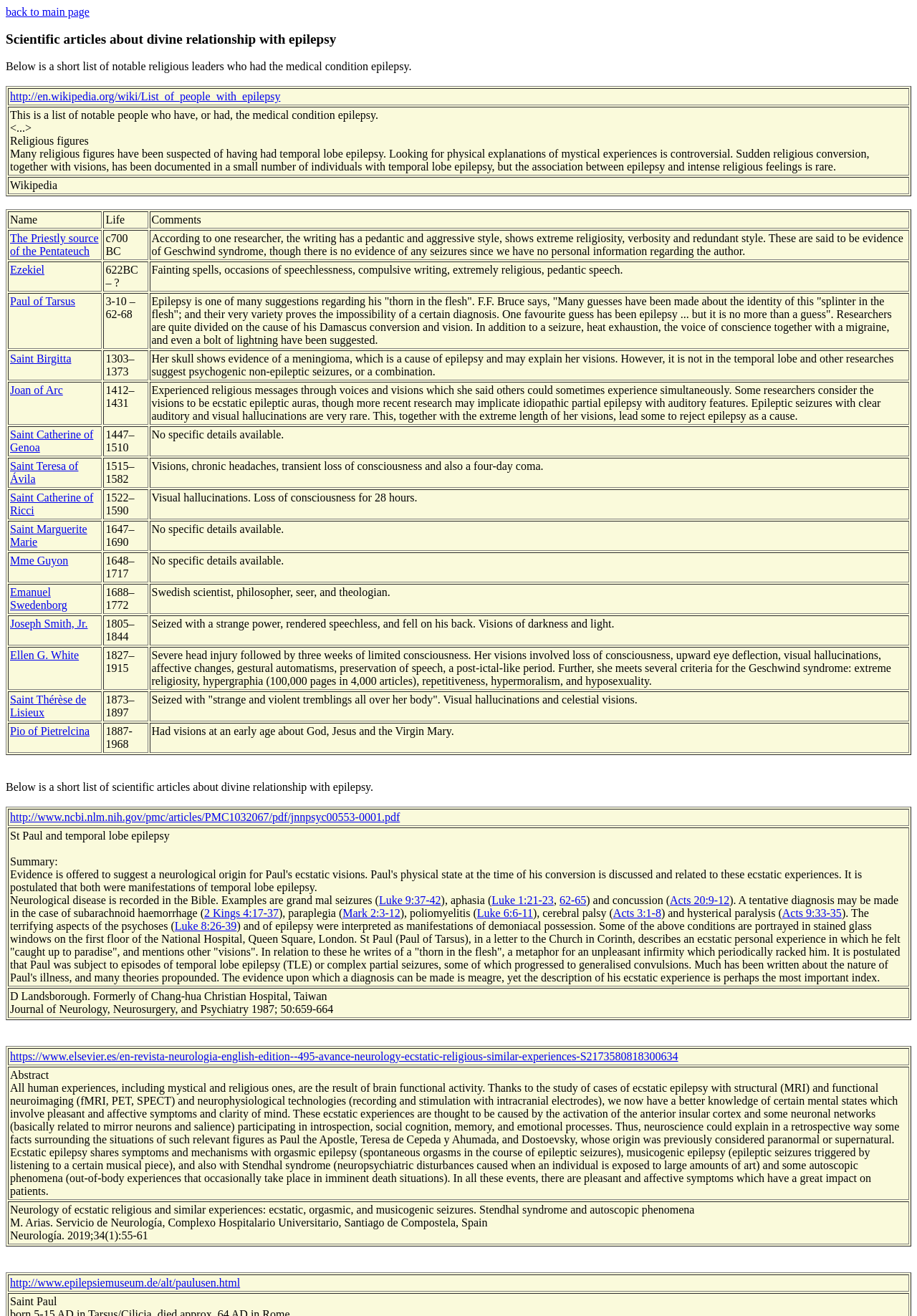Using the webpage screenshot, find the UI element described by Saint Teresa of Ávila. Provide the bounding box coordinates in the format (top-left x, top-left y, bottom-right x, bottom-right y), ensuring all values are floating point numbers between 0 and 1.

[0.011, 0.349, 0.086, 0.369]